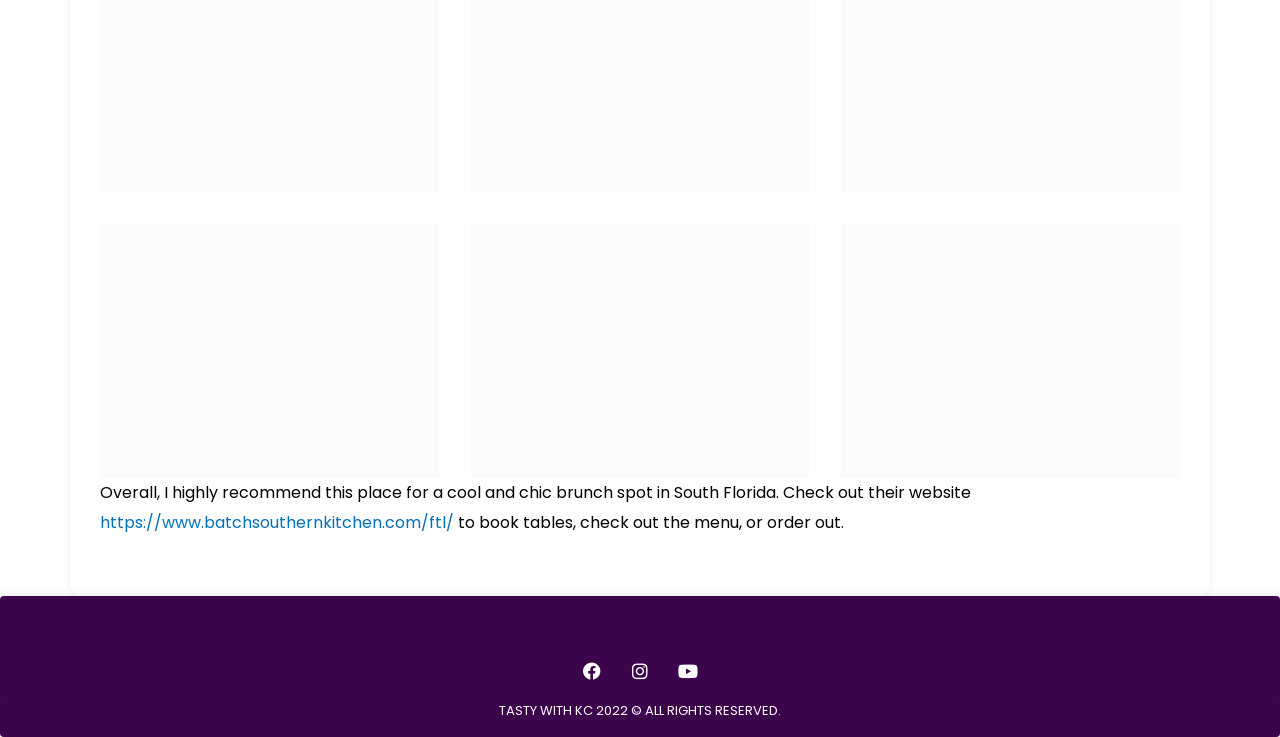How many social media links are there?
Answer briefly with a single word or phrase based on the image.

3